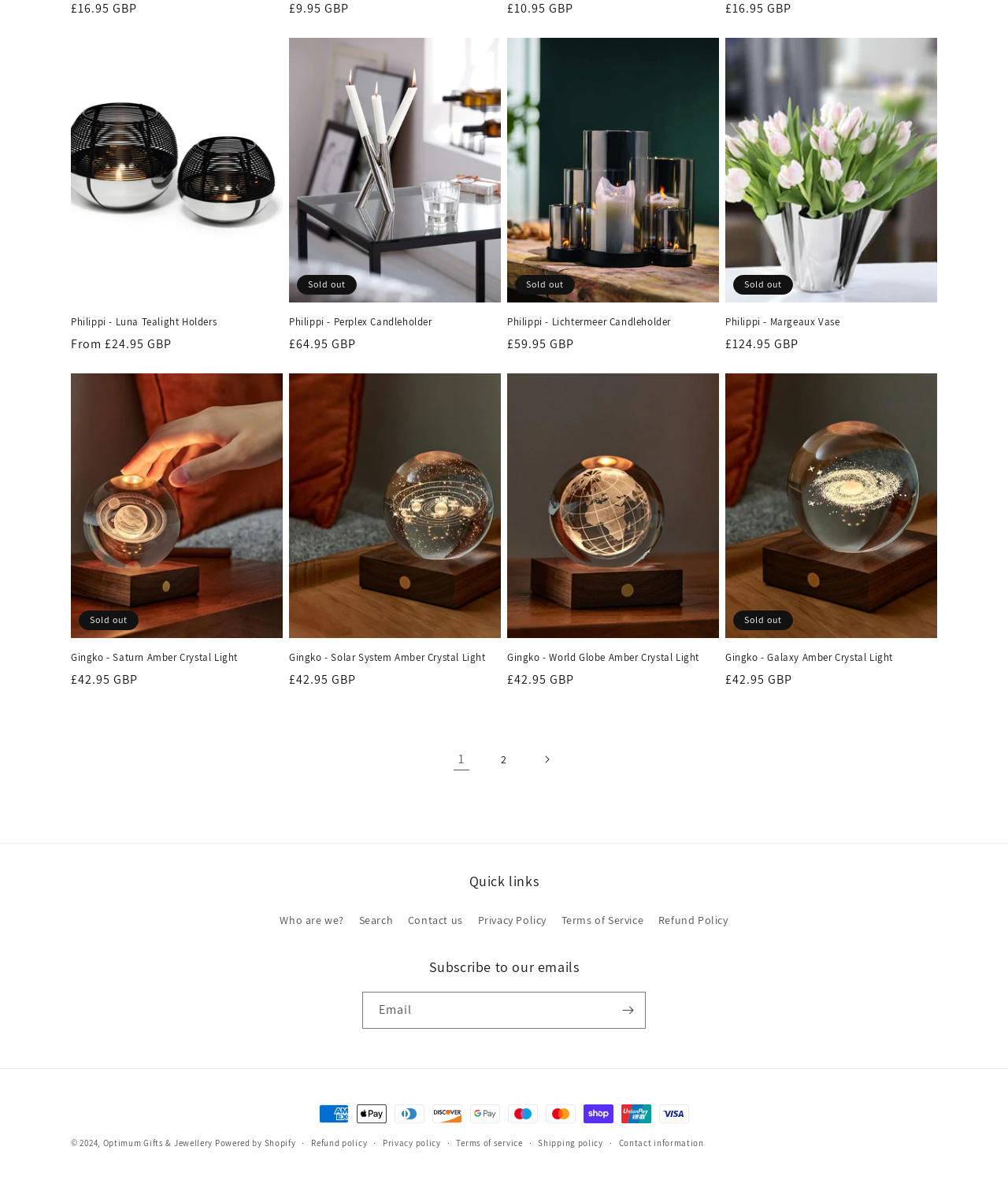Using the given element description, provide the bounding box coordinates (top-left x, top-left y, bottom-right x, bottom-right y) for the corresponding UI element in the screenshot: Shipping policy

[0.534, 0.963, 0.598, 0.975]